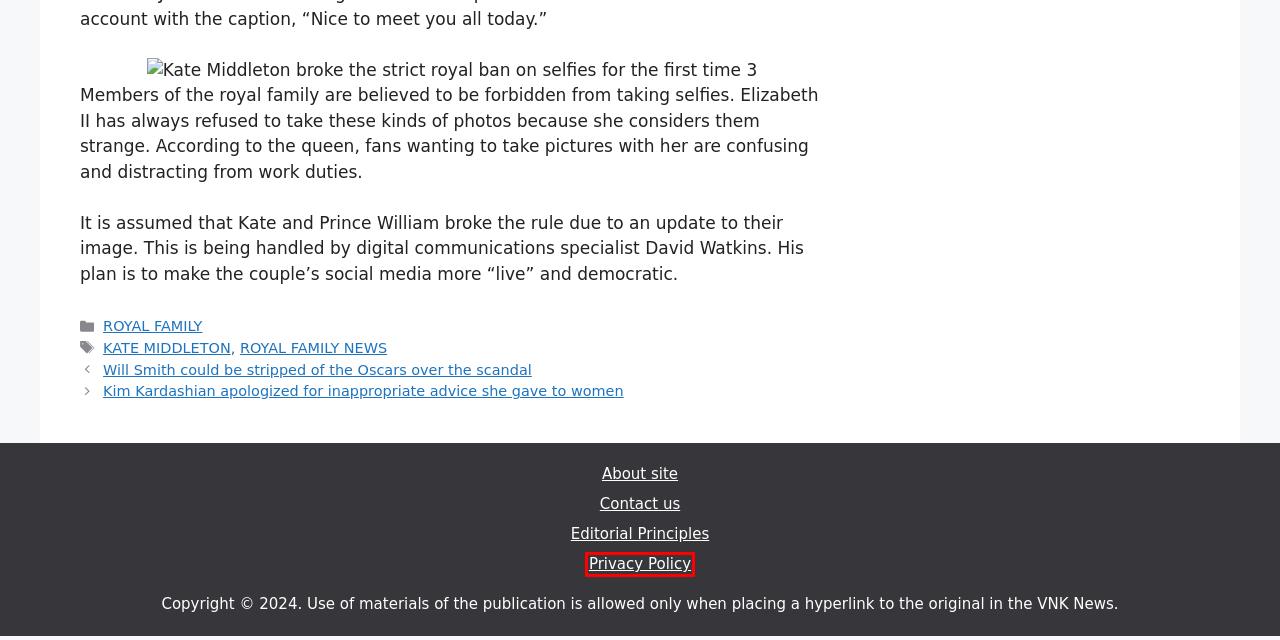You’re provided with a screenshot of a webpage that has a red bounding box around an element. Choose the best matching webpage description for the new page after clicking the element in the red box. The options are:
A. Latest Celeb News & Celebrity Gossip | Royal Family News
B. Will Smith could be stripped of the Oscars over the scandal | VNK News
C. How to get an ex back when it seems impossible? | Relationships Advice
D. Contact us | Celebrity News
E. Kim Kardashian apologized for inappropriate advice she gave to women | VNK News
F. Editorial Principles | Celebrity News
G. About site | Celebrity News
H. Privacy Policy | Celebrity News

H